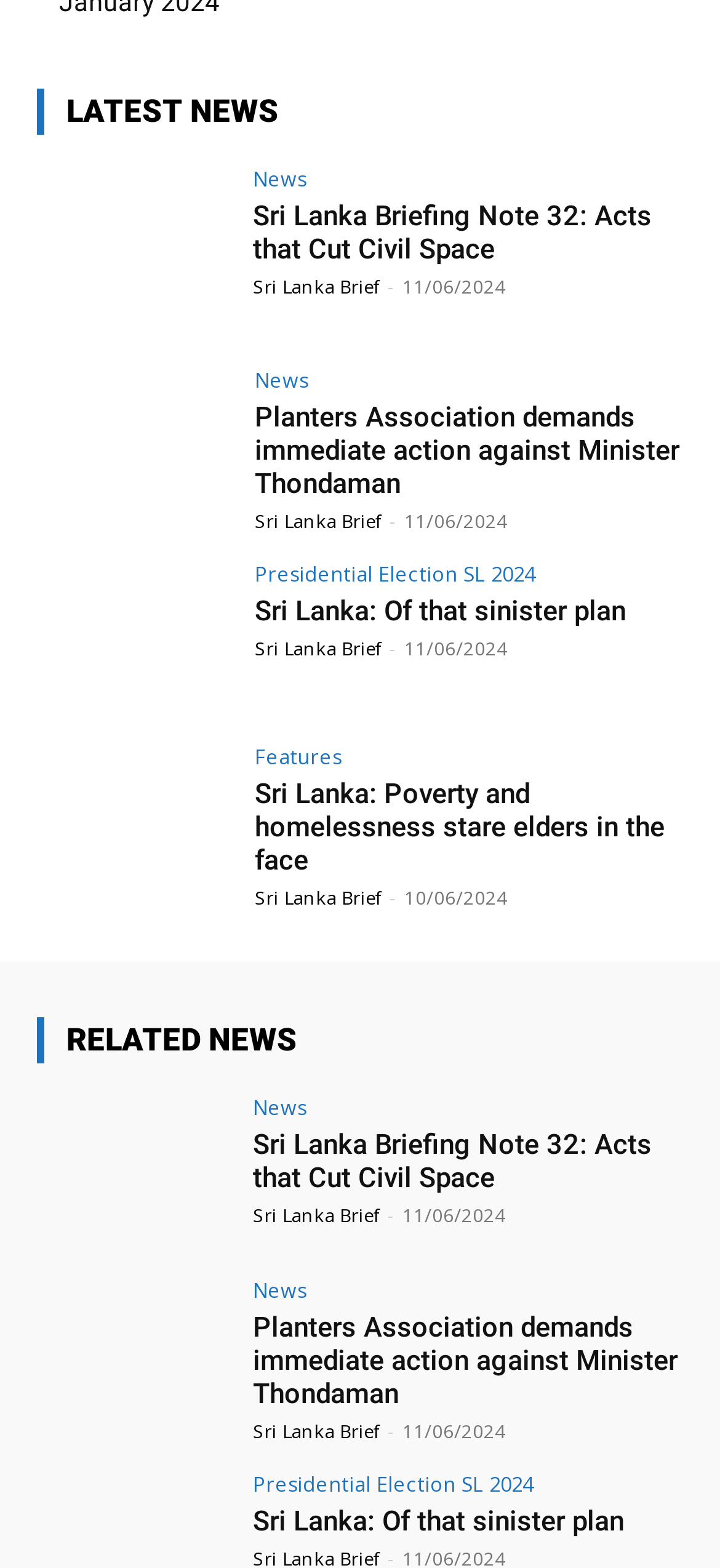Identify the bounding box coordinates of the clickable section necessary to follow the following instruction: "View Sri Lanka Briefing Note 32". The coordinates should be presented as four float numbers from 0 to 1, i.e., [left, top, right, bottom].

[0.051, 0.108, 0.321, 0.2]